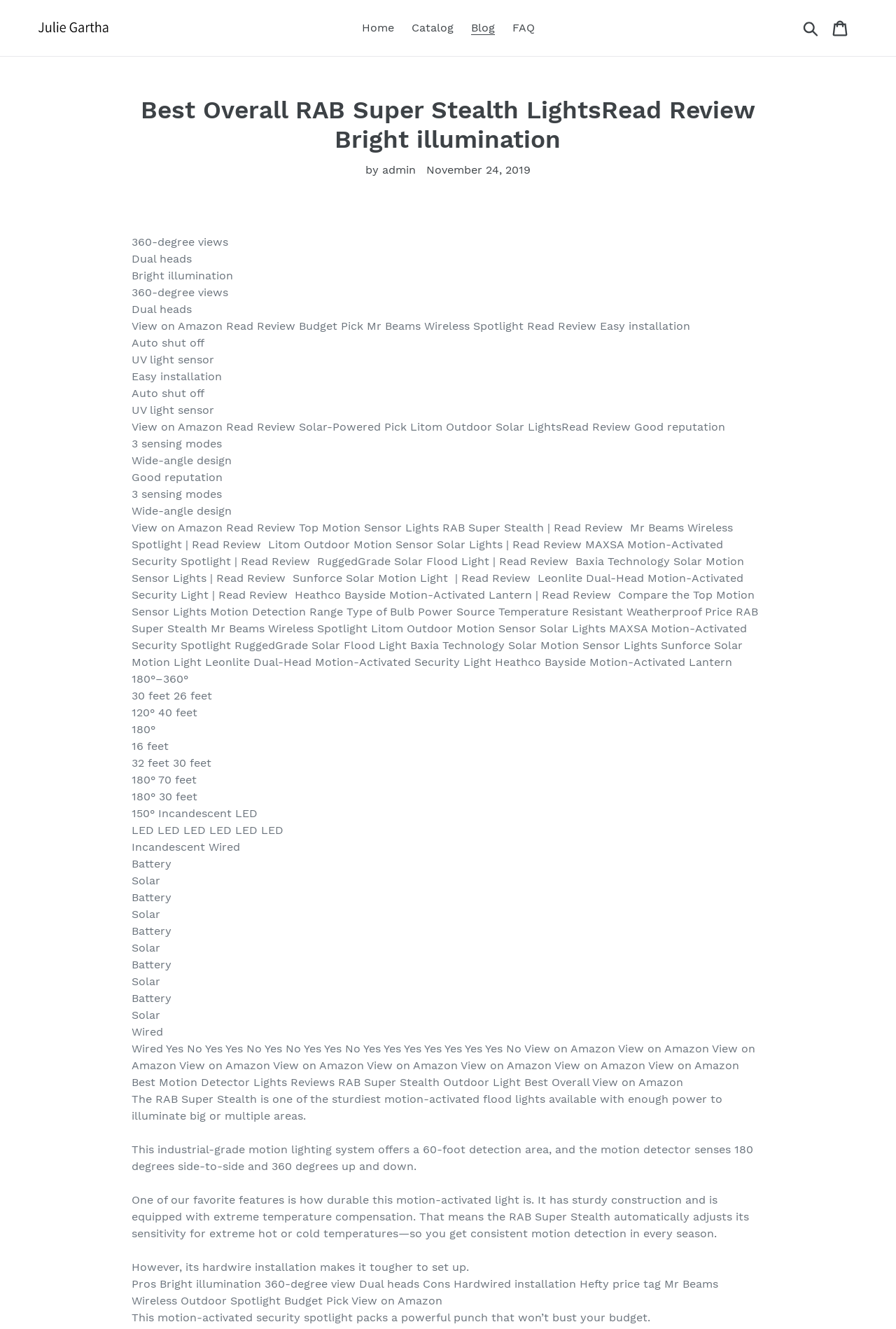Find the bounding box coordinates of the UI element according to this description: "Search".

[0.891, 0.014, 0.92, 0.028]